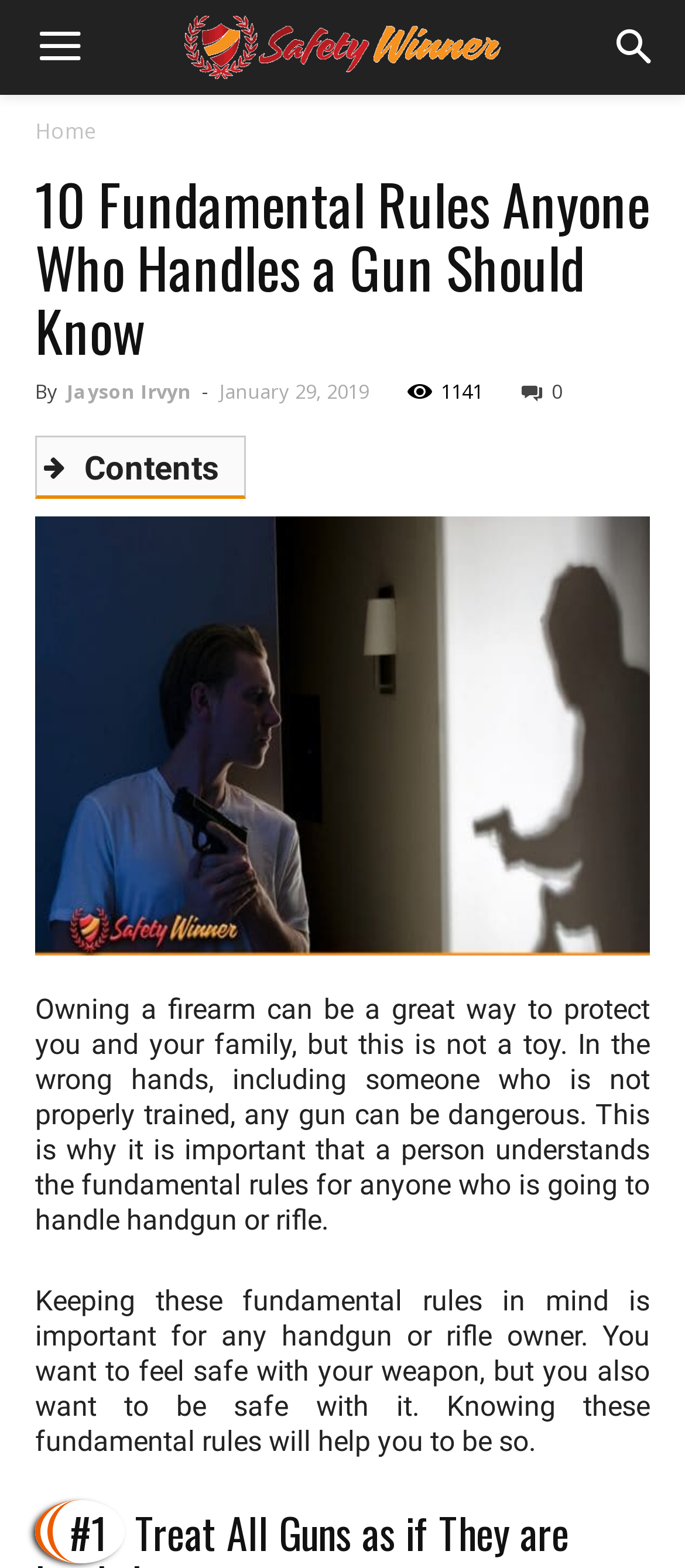How many images are on the webpage?
Answer the question with a detailed explanation, including all necessary information.

I counted the number of image elements on the webpage, which are the SafetyWinner logo and the image with the title '10 Fundamental Rules Anyone Who Handles a Gun Should Know'.